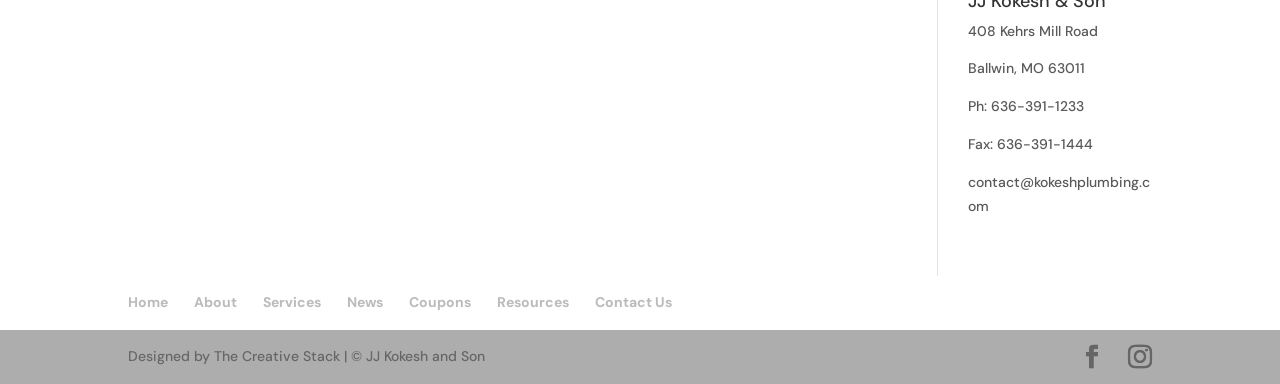Determine the bounding box coordinates of the area to click in order to meet this instruction: "click Twitter".

[0.881, 0.899, 0.9, 0.966]